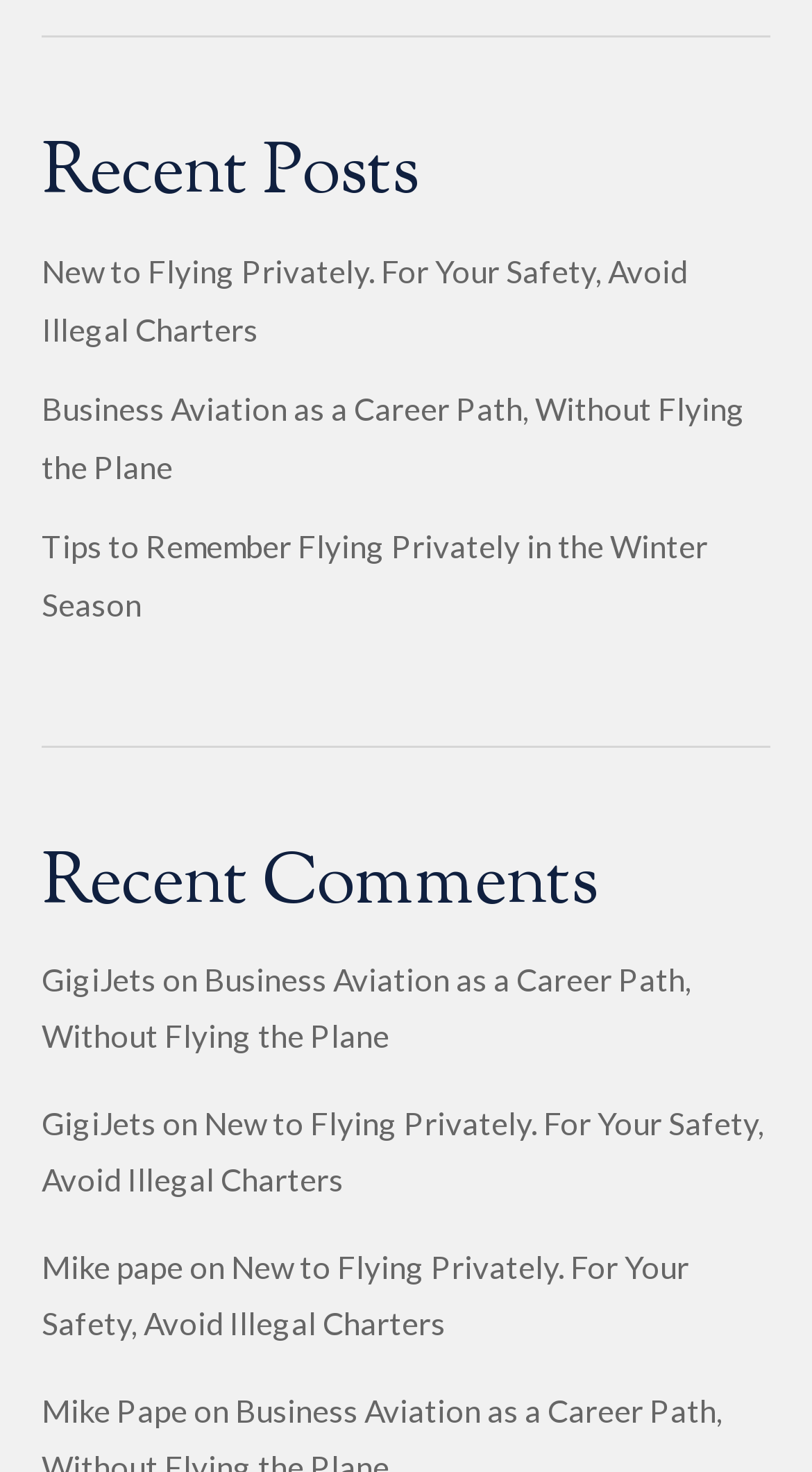Provide your answer in a single word or phrase: 
Who is the author of the third recent comment?

Mike Pape